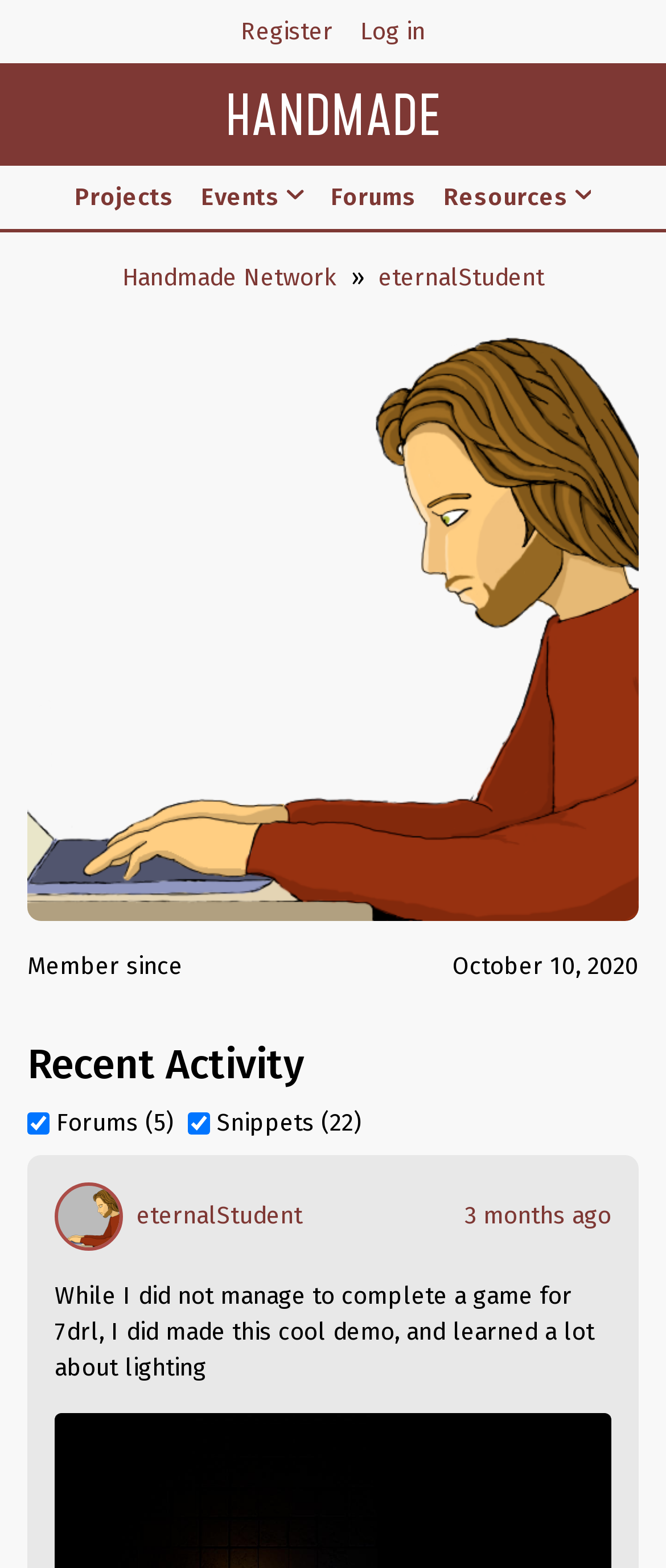Kindly determine the bounding box coordinates of the area that needs to be clicked to fulfill this instruction: "Read the article about lung cancer".

None